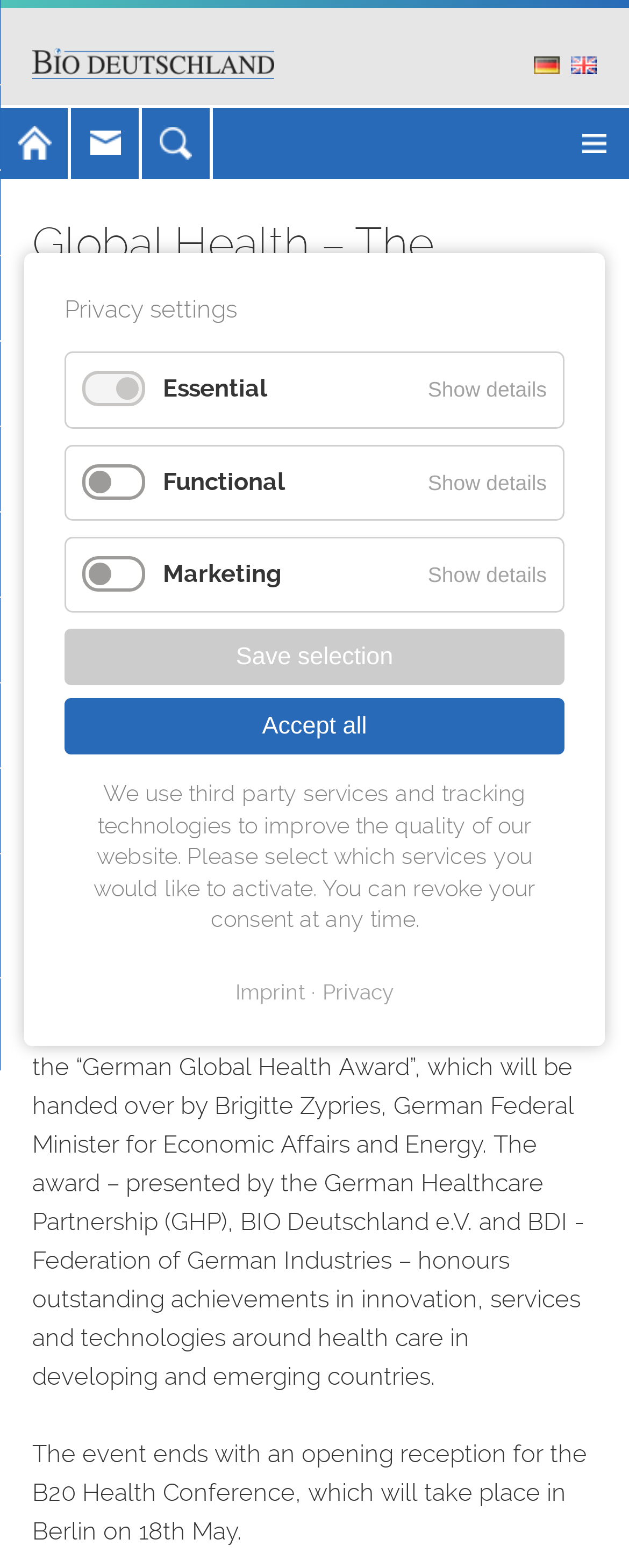Examine the image carefully and respond to the question with a detailed answer: 
What is the date of the event?

I found the date of the event by looking at the static text element that says '2017-05-17' which is located at the top of the webpage, below the heading.